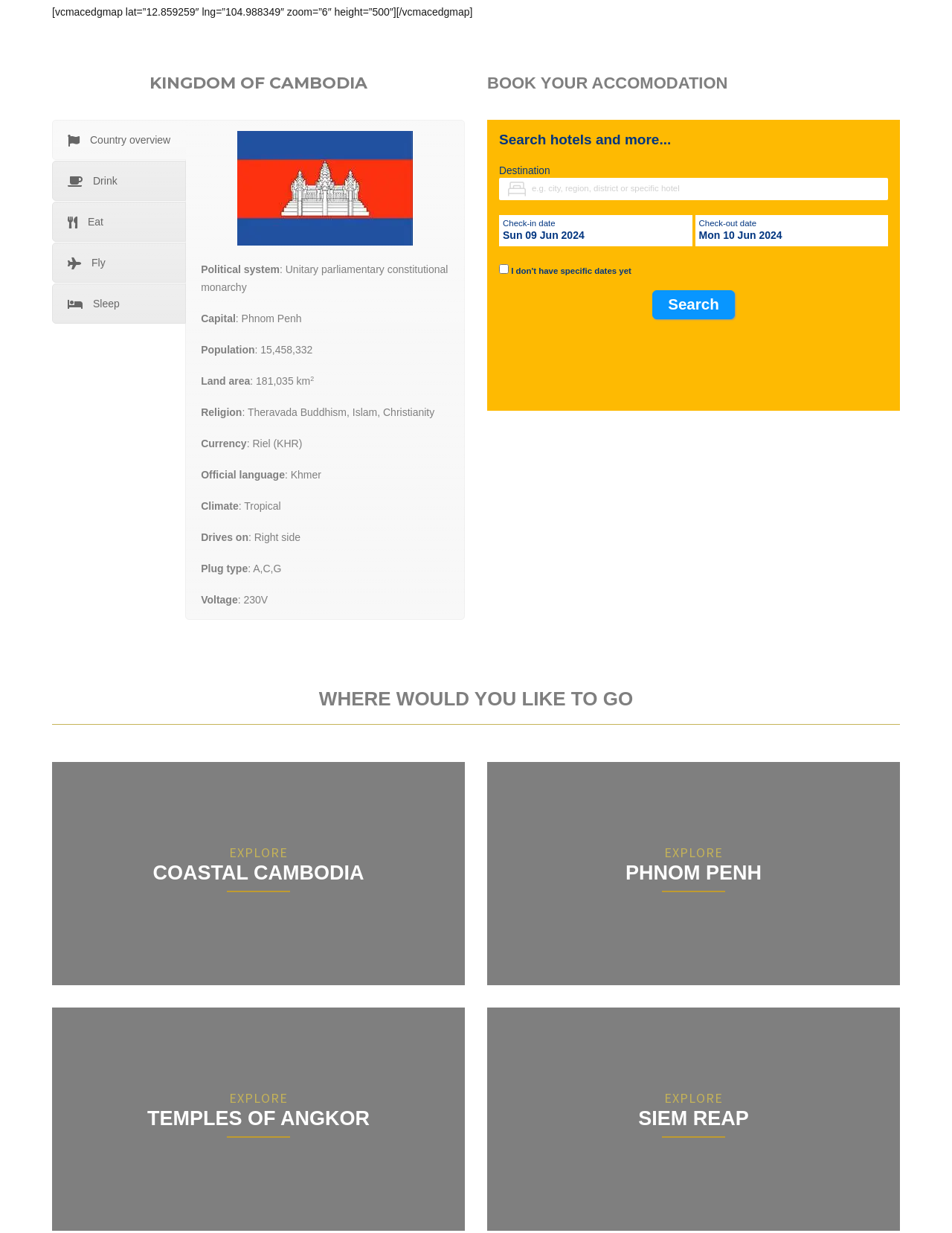Please locate the bounding box coordinates of the region I need to click to follow this instruction: "Explore Coastal Cambodia".

[0.055, 0.702, 0.488, 0.714]